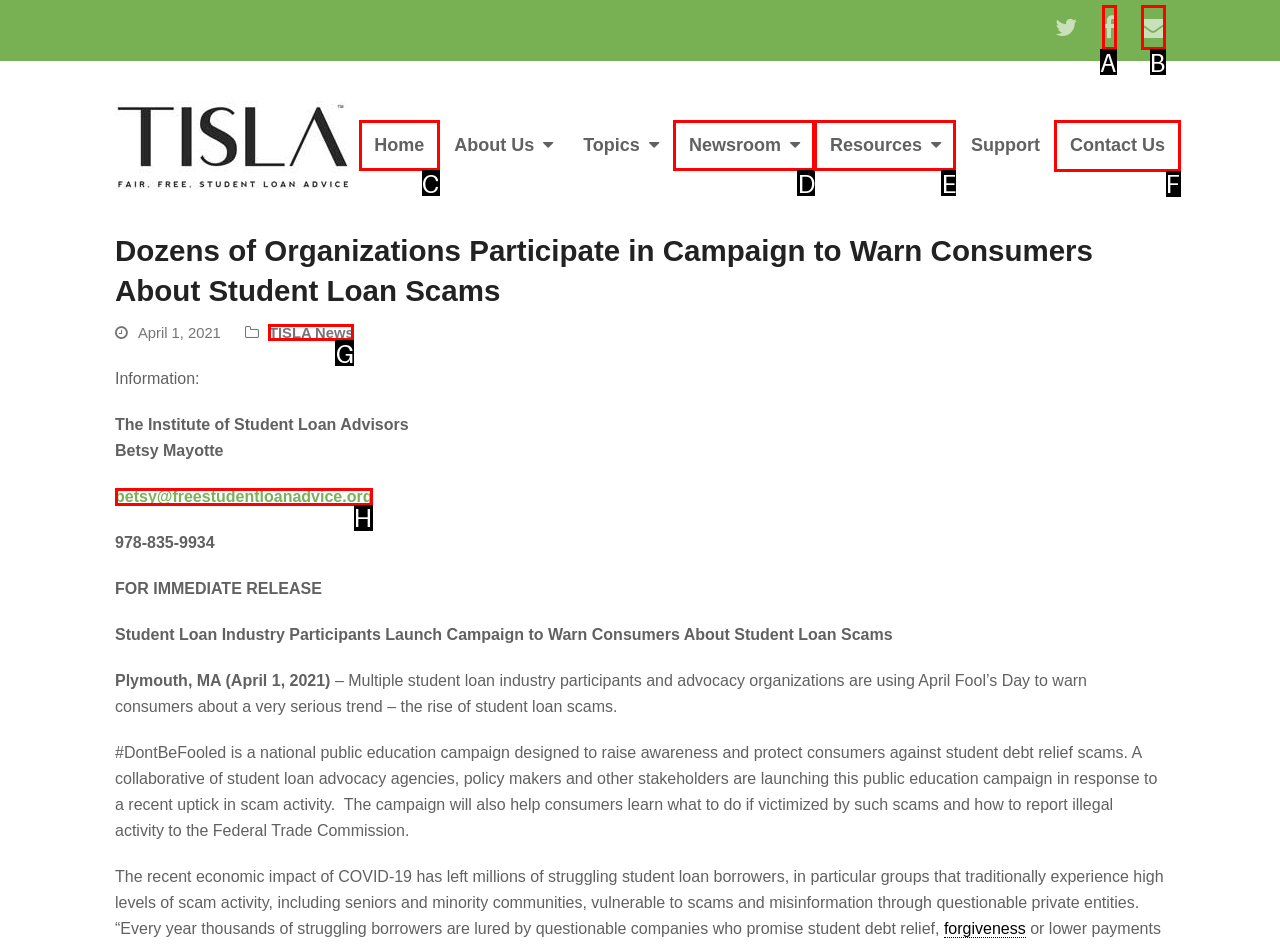Tell me which one HTML element I should click to complete the following instruction: Contact Us
Answer with the option's letter from the given choices directly.

F